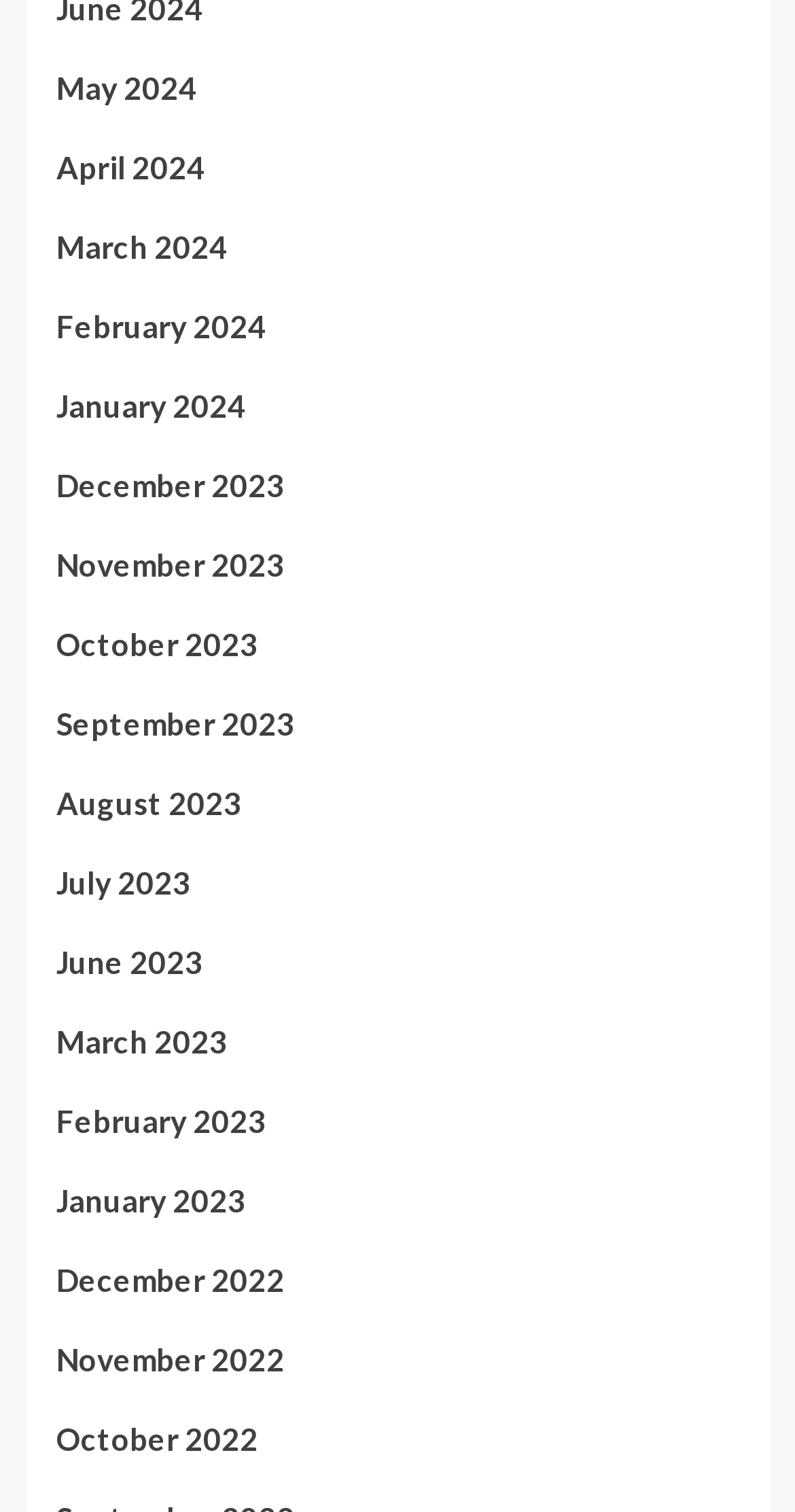How many months are available in 2024?
Please give a detailed and elaborate answer to the question.

I counted the number of links with '2024' in their text and found that there are 5 months available in 2024, which are May, April, March, February, and January.